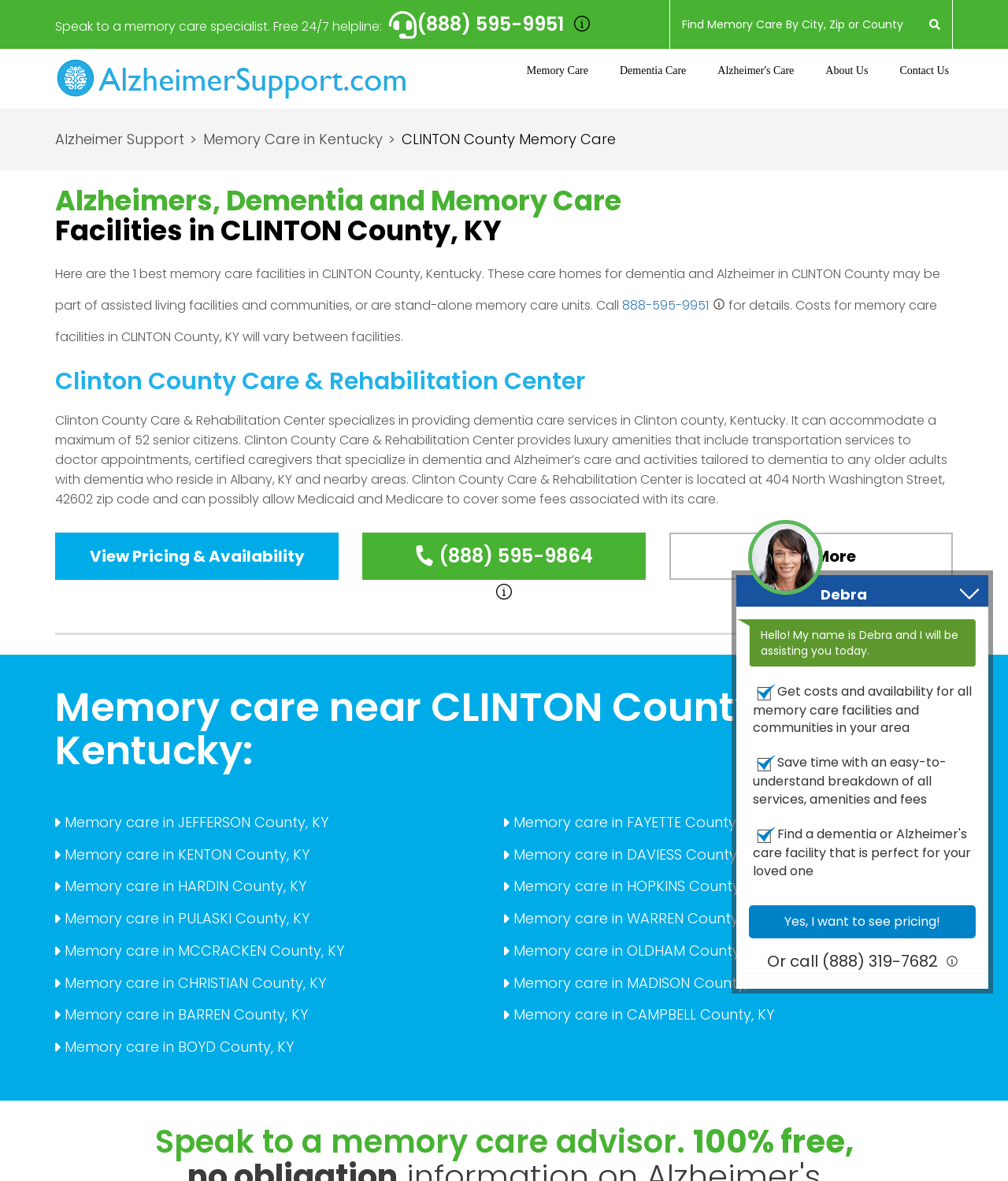Please provide a comprehensive response to the question below by analyzing the image: 
Who is the Senior Living Advisor mentioned on the webpage?

The Senior Living Advisor's name is mentioned in the static text element, along with an image of a person and a description of how they can assist users.